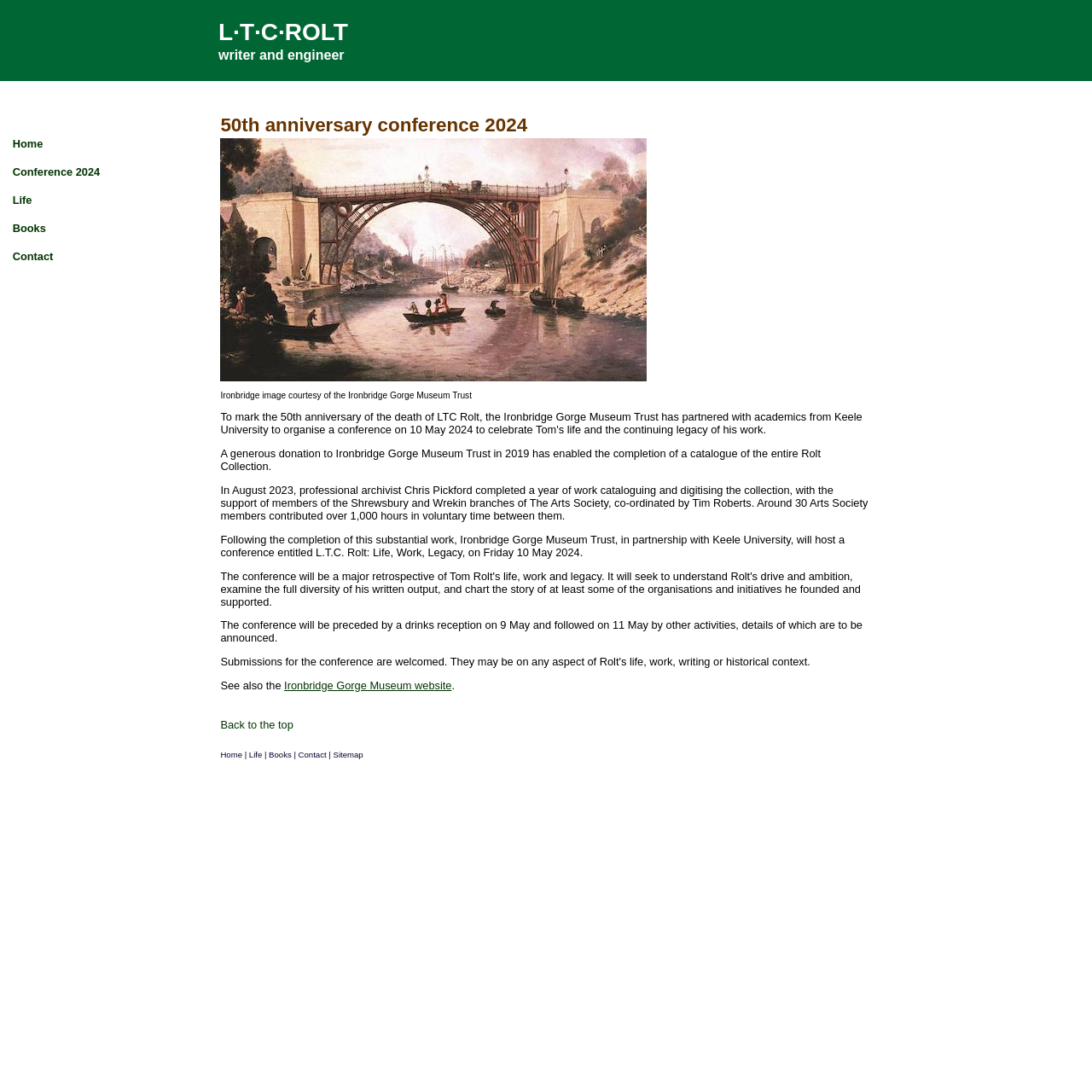Given the webpage screenshot, identify the bounding box of the UI element that matches this description: "Contact us".

None